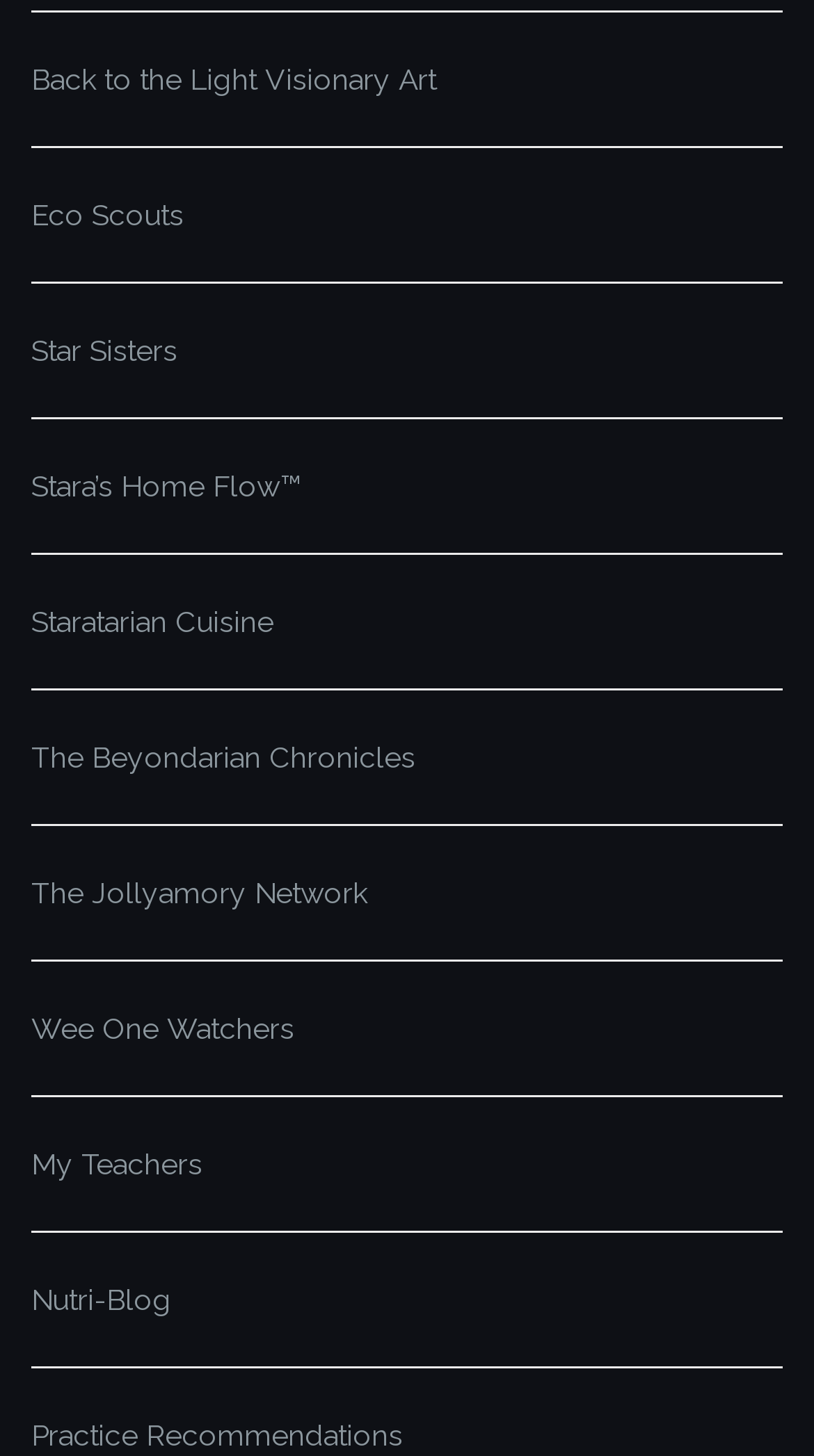Given the description of a UI element: "Wee One Watchers", identify the bounding box coordinates of the matching element in the webpage screenshot.

[0.038, 0.695, 0.362, 0.718]